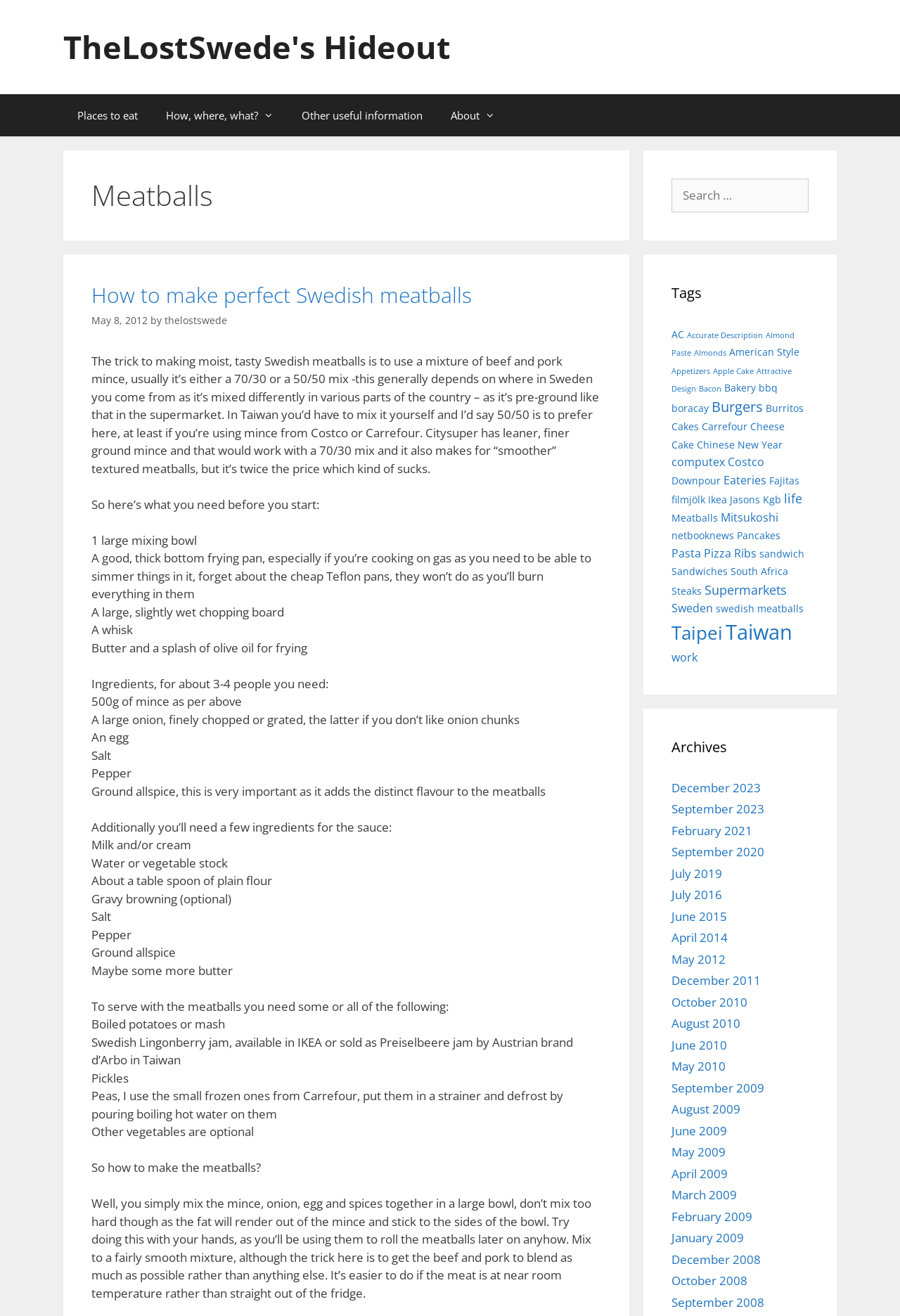What is the format of the content on this webpage?
Using the picture, provide a one-word or short phrase answer.

Recipe